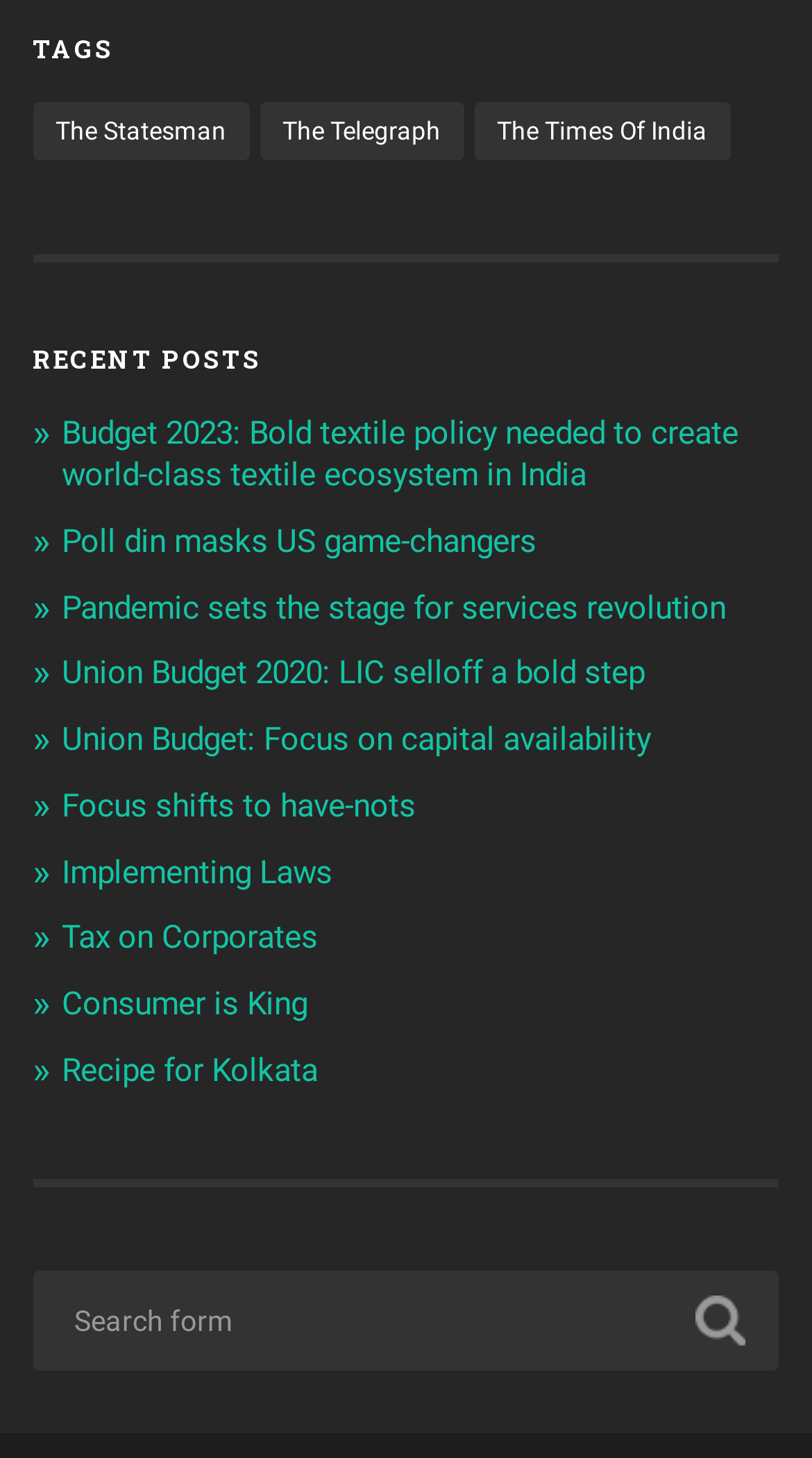Please indicate the bounding box coordinates of the element's region to be clicked to achieve the instruction: "Read The Statesman news". Provide the coordinates as four float numbers between 0 and 1, i.e., [left, top, right, bottom].

[0.04, 0.07, 0.307, 0.111]